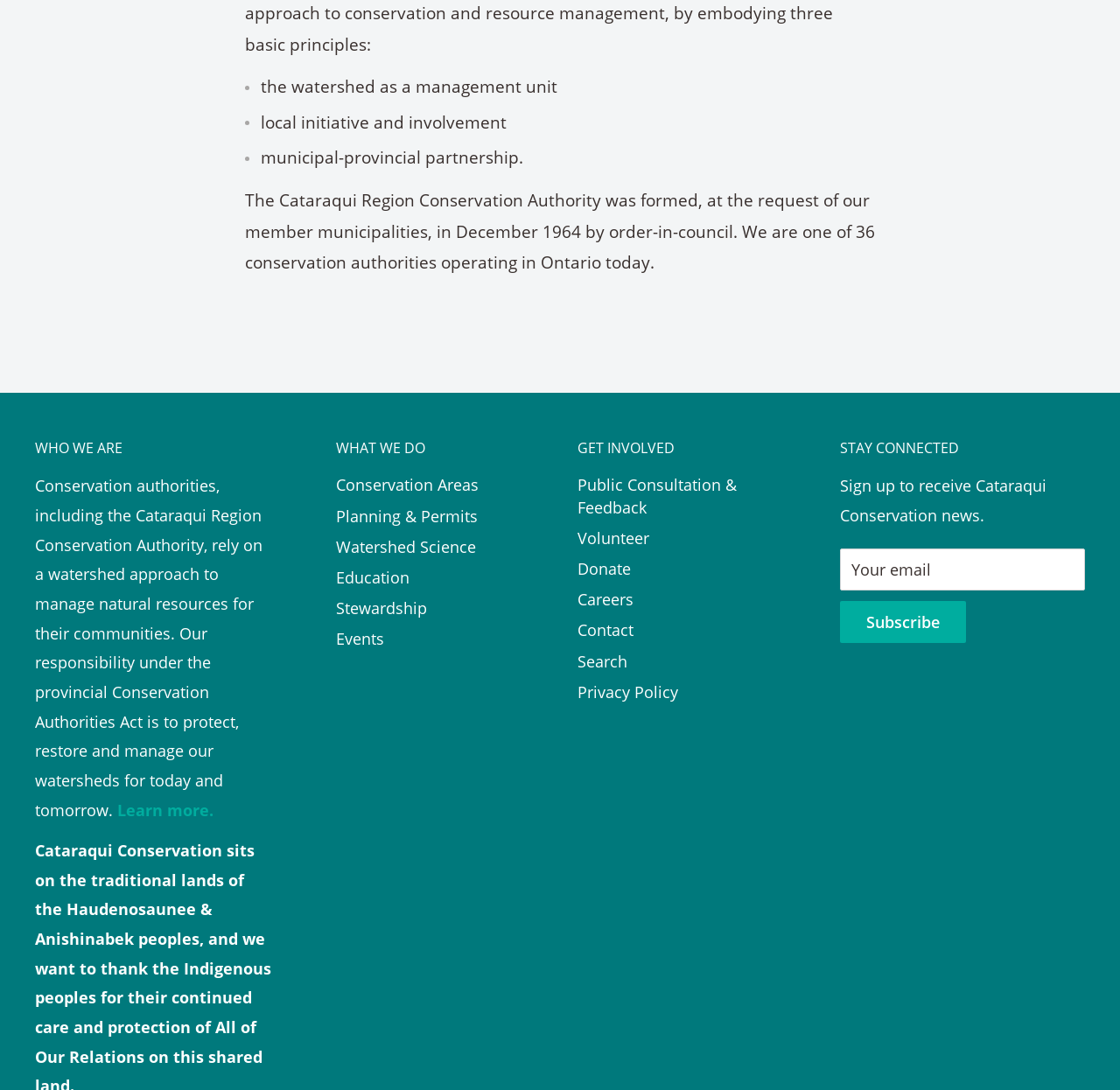Please identify the bounding box coordinates of the element's region that needs to be clicked to fulfill the following instruction: "Click on the 'PREVIOUS ARTICLE' link". The bounding box coordinates should consist of four float numbers between 0 and 1, i.e., [left, top, right, bottom].

None